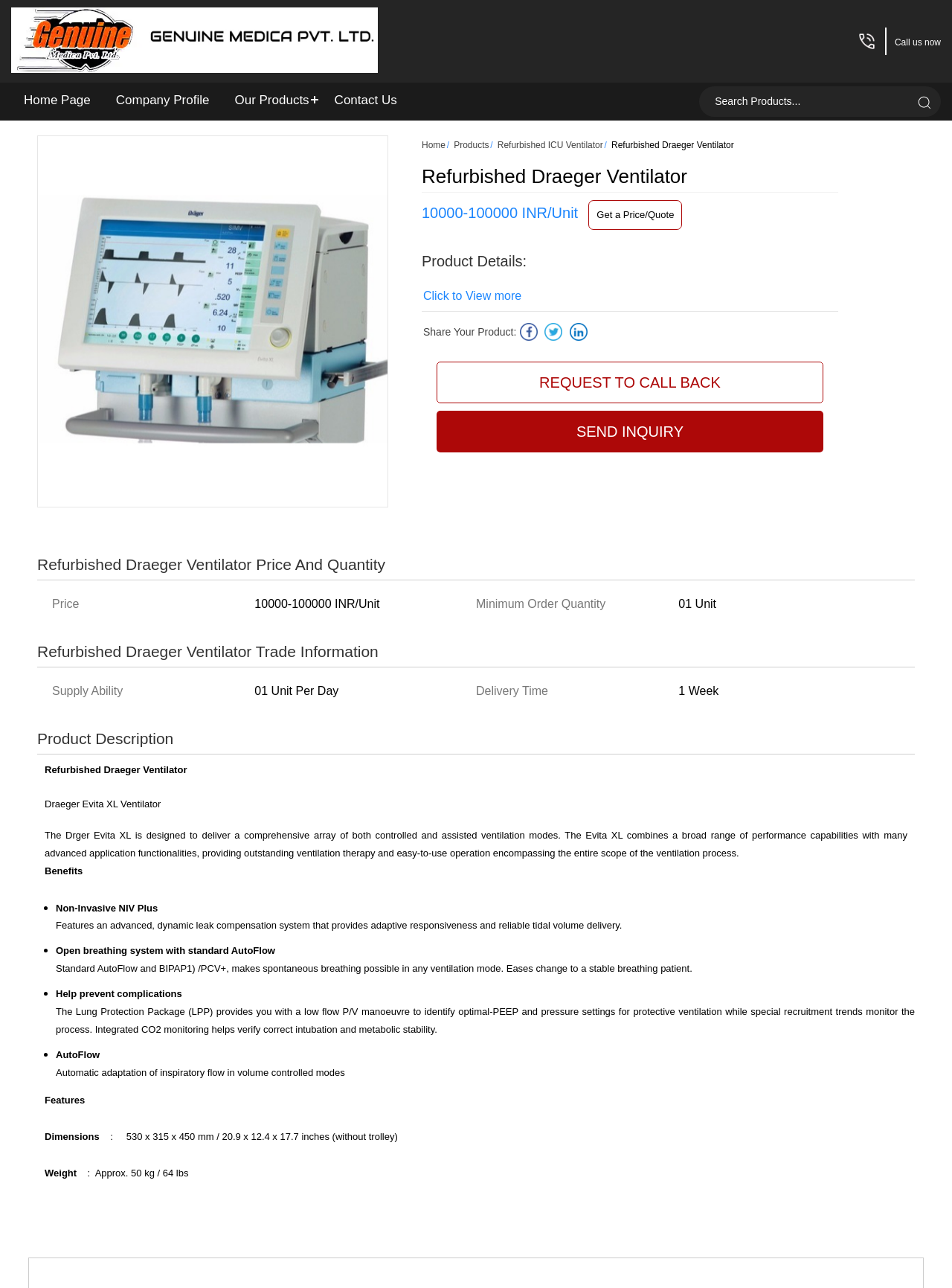What is the company name?
Please use the visual content to give a single word or phrase answer.

GENUINE MEDICA PVT. LTD.